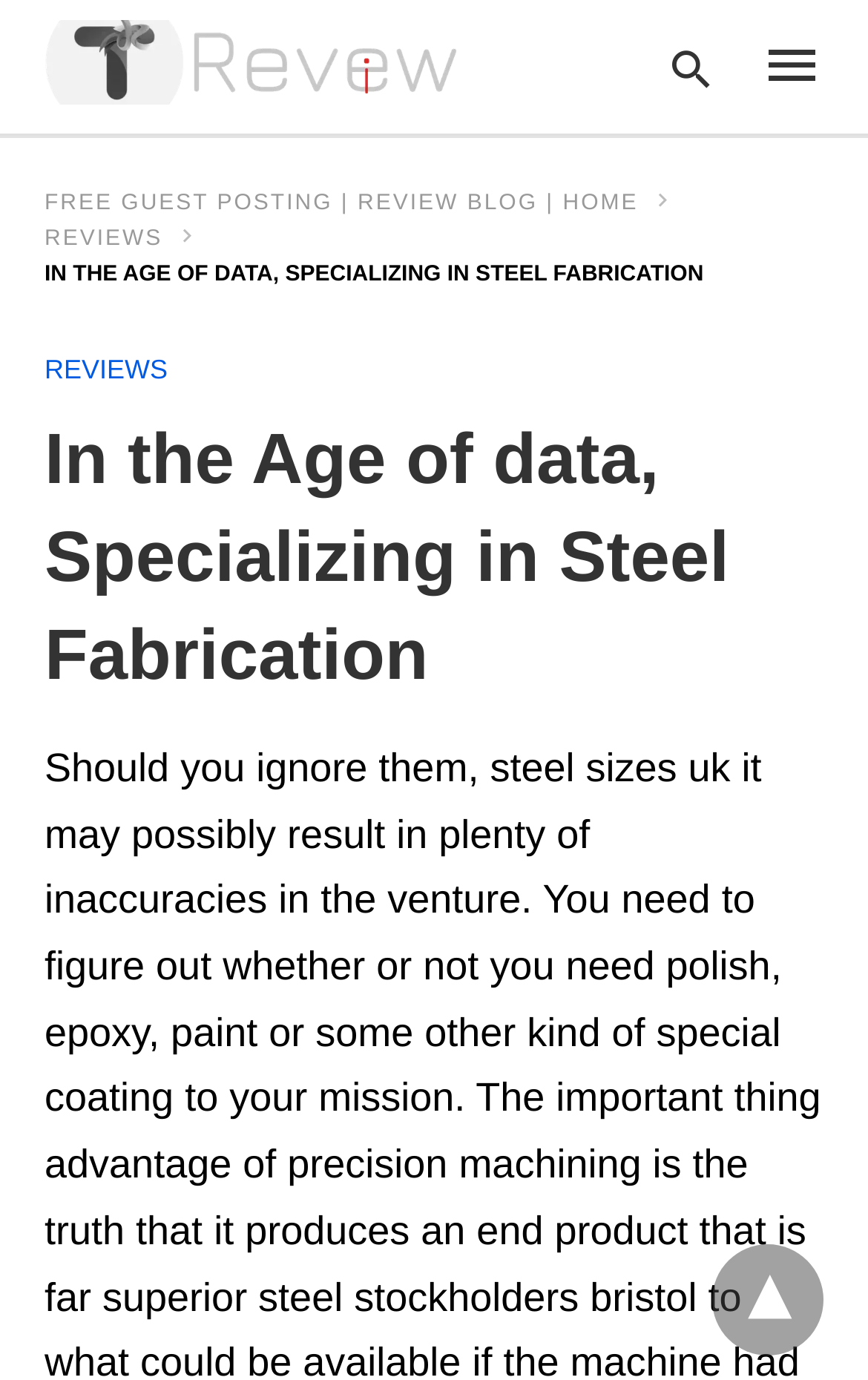Explain the webpage in detail, including its primary components.

The webpage appears to be a blog or website focused on steel fabrication, with a prominent logo at the top left corner featuring the text "Technology Blog". This logo is accompanied by a search bar at the top right corner, where users can type their queries. The search bar is labeled with the text "Type your search query and hit enter:".

Below the search bar, there is a horizontal navigation menu with several links, including "FREE GUEST POSTING | REVIEW BLOG | HOME", "REVIEWS", and another "REVIEWS" link. These links are positioned at the top of the page, spanning from the left to the center.

The main heading of the webpage, "In the Age of data, Specializing in Steel Fabrication", is displayed prominently in the middle of the page, taking up a significant amount of vertical space. This heading is likely the title of the blog or website.

At the bottom right corner of the page, there is a downward arrow symbol "▾", which may indicate a dropdown menu or further navigation options.

There are no images on the page apart from the logo. The overall layout is organized, with clear headings and concise text.